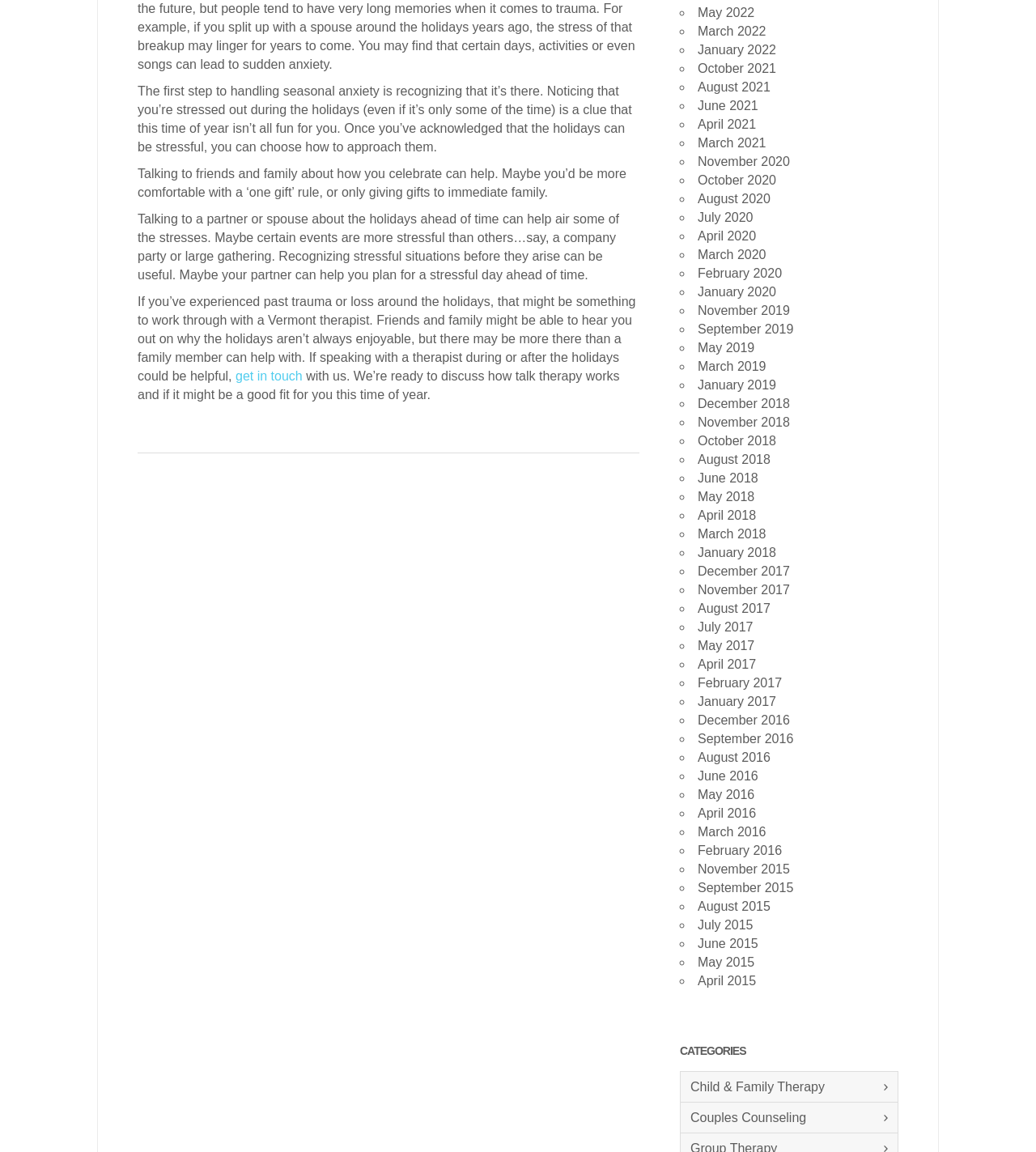What can you do by clicking on 'get in touch'?
Answer the question with detailed information derived from the image.

By clicking on 'get in touch', you can discuss how talk therapy works and whether it might be a good fit for you, as mentioned in the fourth paragraph of the webpage. This link likely leads to a contact form or a page with more information about therapy services.